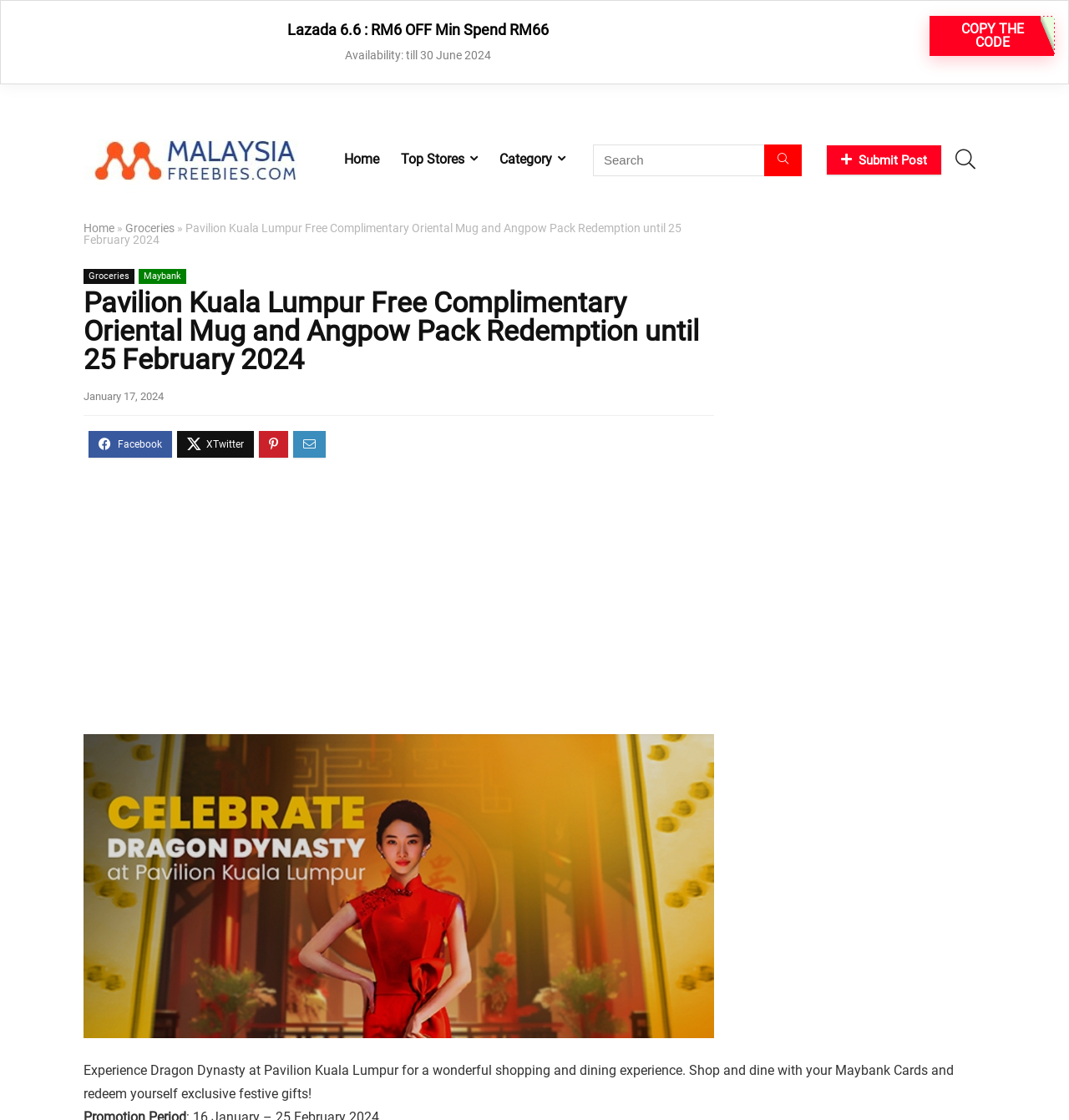Identify the bounding box coordinates for the region of the element that should be clicked to carry out the instruction: "Search for something". The bounding box coordinates should be four float numbers between 0 and 1, i.e., [left, top, right, bottom].

[0.555, 0.129, 0.75, 0.157]